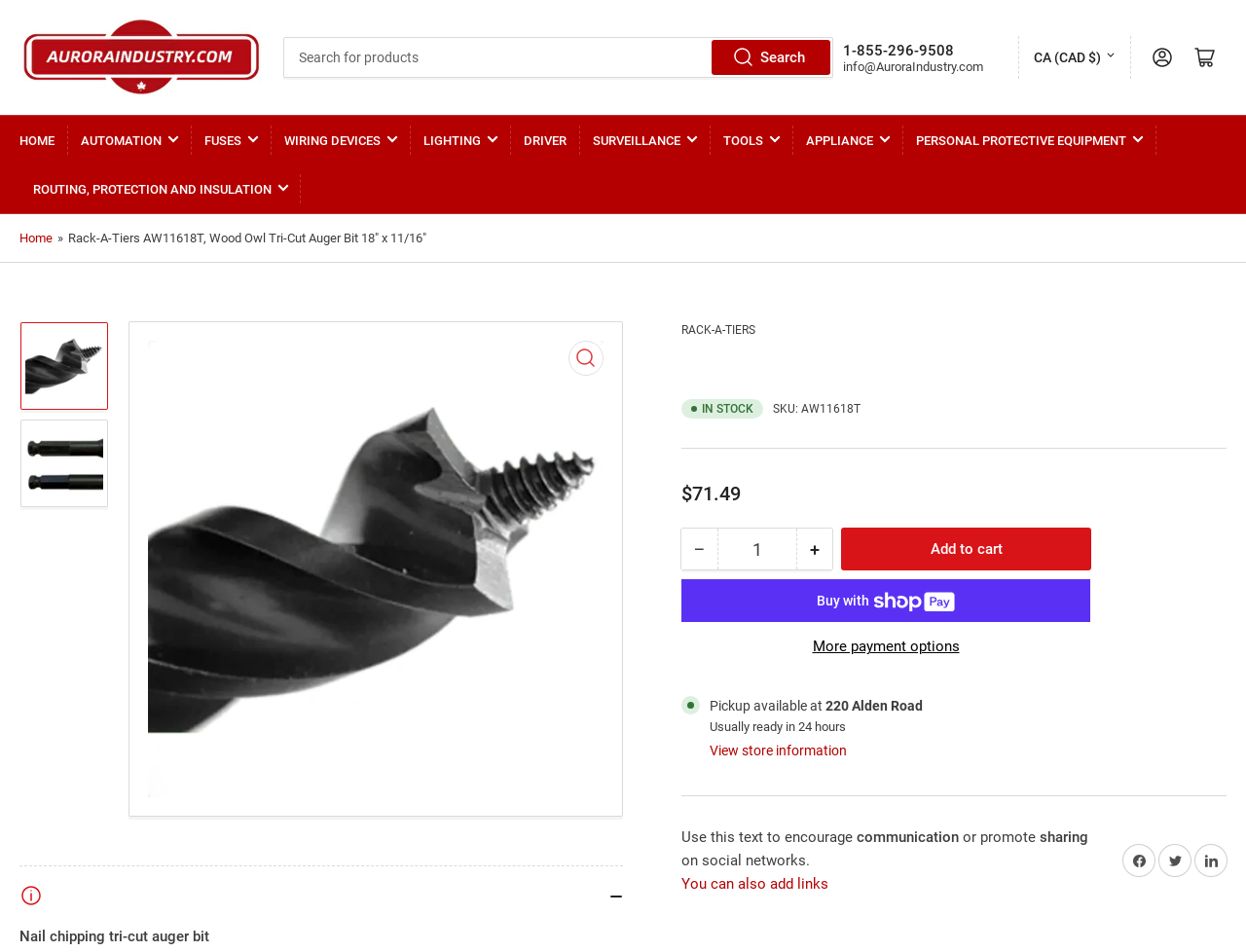What is the 'Add to cart' button?
Please craft a detailed and exhaustive response to the question.

The 'Add to cart' button is located below the product's price and description, and it is a button with the text 'Add to cart'.